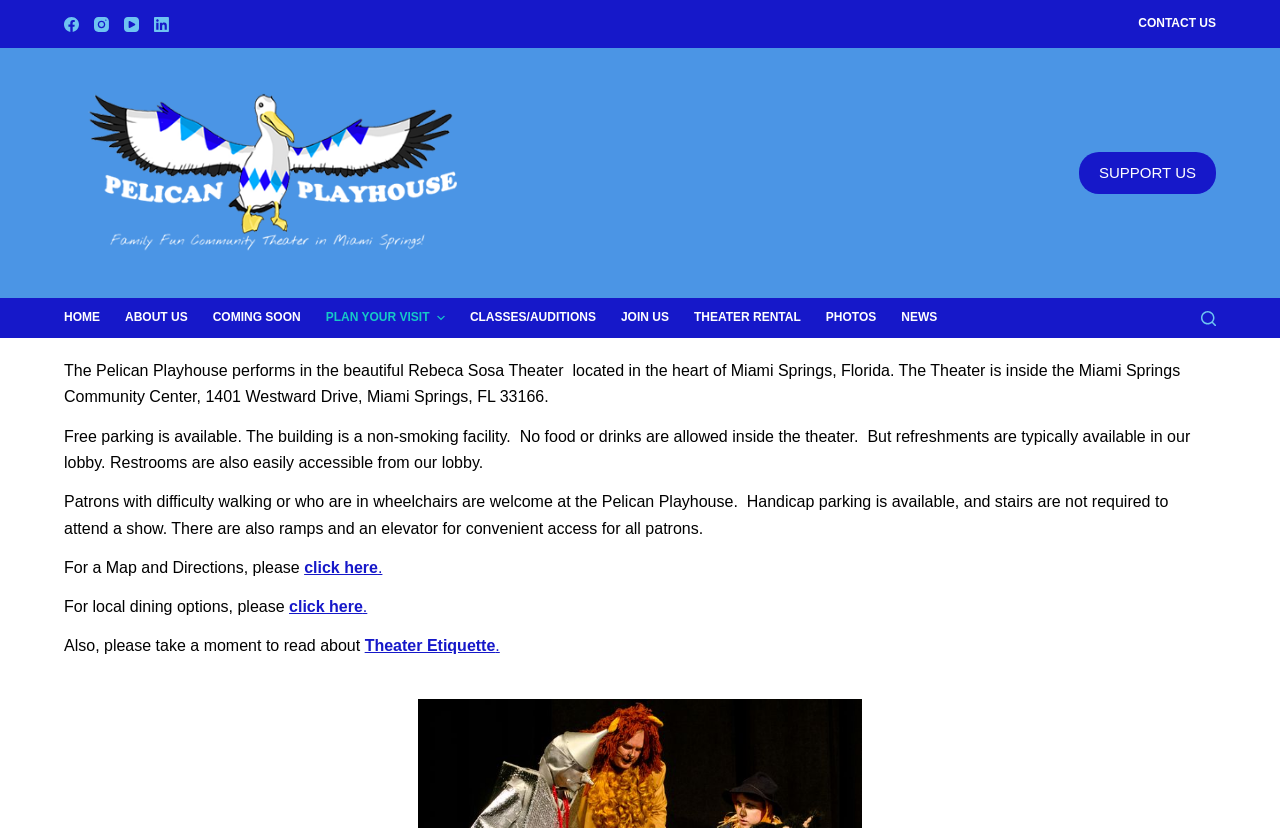Pinpoint the bounding box coordinates of the area that should be clicked to complete the following instruction: "Search for something". The coordinates must be given as four float numbers between 0 and 1, i.e., [left, top, right, bottom].

[0.938, 0.375, 0.95, 0.393]